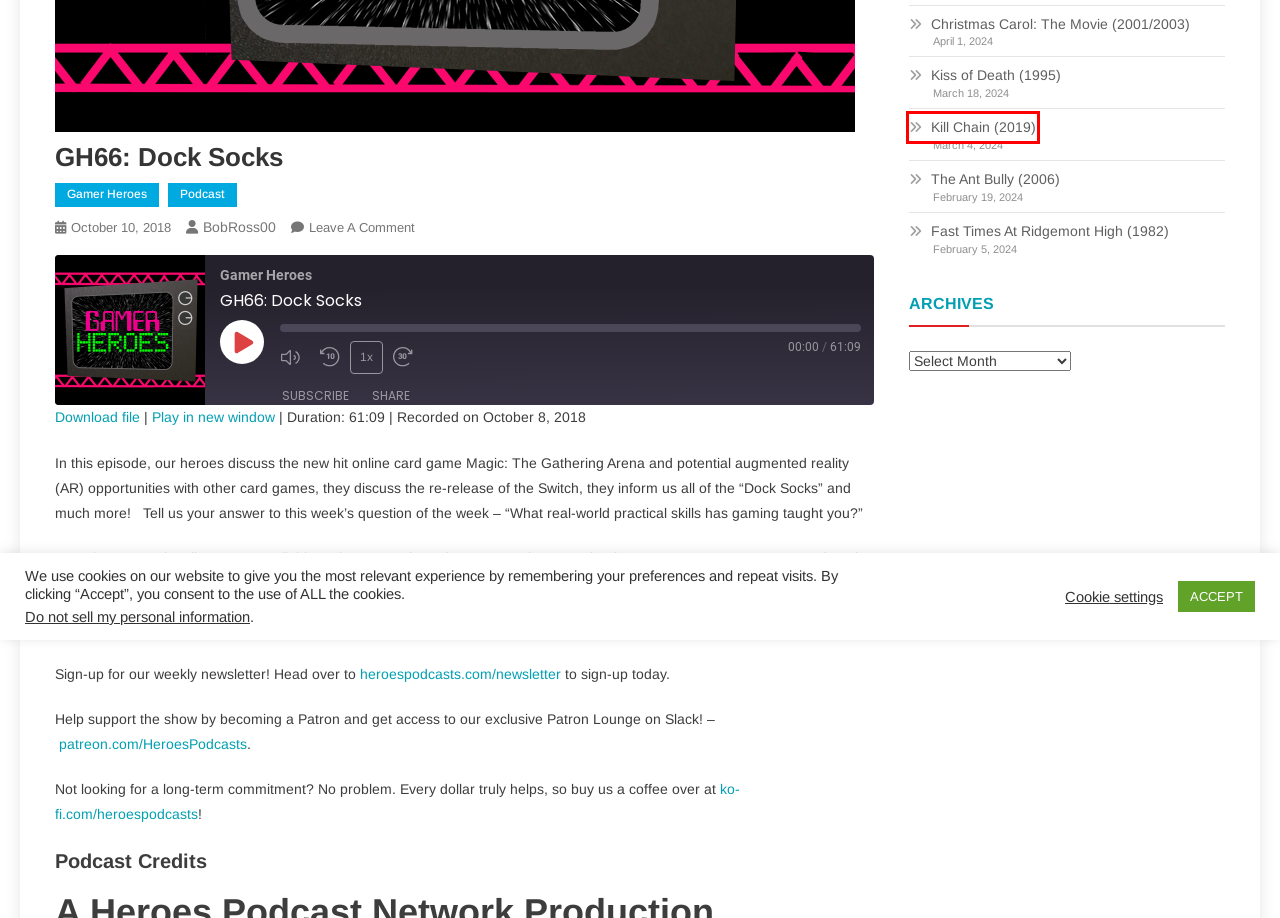You are given a screenshot depicting a webpage with a red bounding box around a UI element. Select the description that best corresponds to the new webpage after clicking the selected element. Here are the choices:
A. Fast Times At Ridgemont High (1982) - Derrico Studios
B. Kiss of Death (1995) - Derrico Studios
C. Mystery Themes- Free and Premium WordPress Themes
D. Fill Our Holes Archives - Derrico Studios
E. Kill Chain (2019) - Derrico Studios
F. The Ant Bully (2006) - Derrico Studios
G. BobRoss00, Author at Derrico Studios
H. A Score to Settle (2019) - Derrico Studios

E